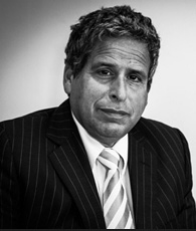Provide a comprehensive description of the image.

This image features a solemn-looking man dressed in a pinstriped suit with a white shirt and a light-colored tie. His hair is slightly tousled, and he presents a serious expression, suggesting a deep introspection or contemplation. The monochromatic style of the photograph adds a classic and timeless quality, emphasizing the subject's demeanor. The background is softly blurred, focusing attention on the individual, which may imply his importance as a figure of authority or influence. This image likely accompanies content related to significant topics in geopolitics, business, rights, or law, as hinted by the surrounding textual context on the webpage it appears on.